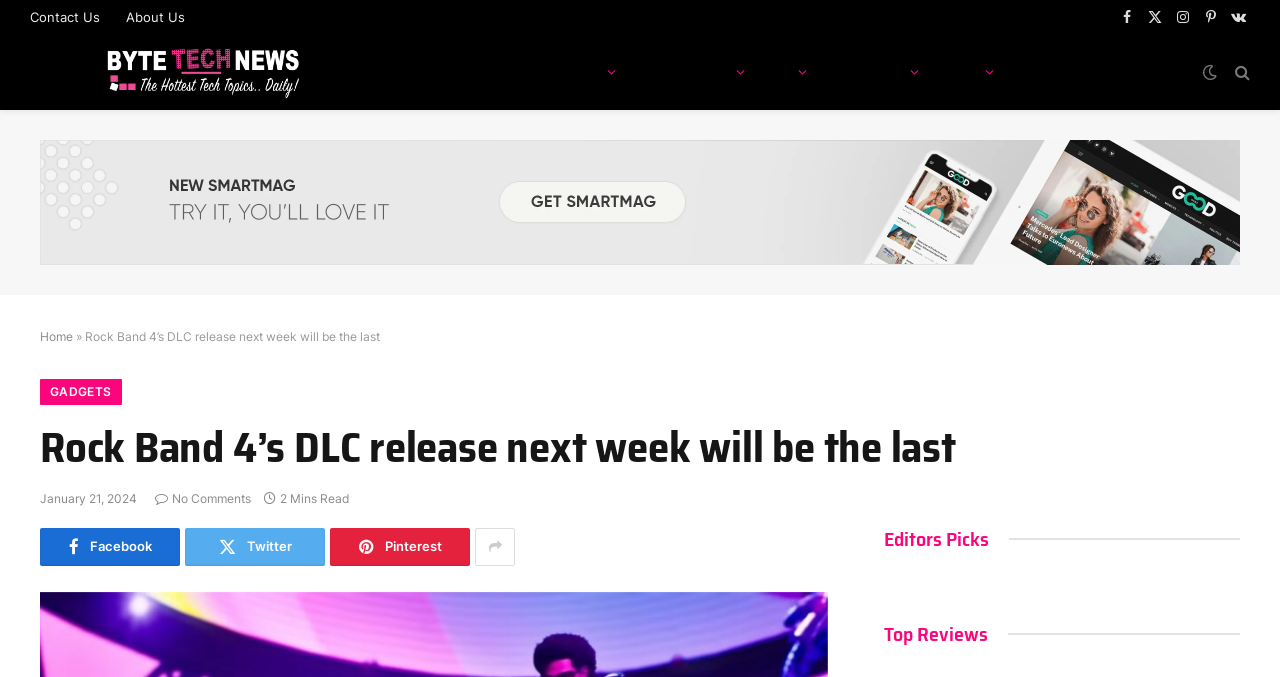Could you indicate the bounding box coordinates of the region to click in order to complete this instruction: "Read the article".

[0.066, 0.486, 0.297, 0.508]